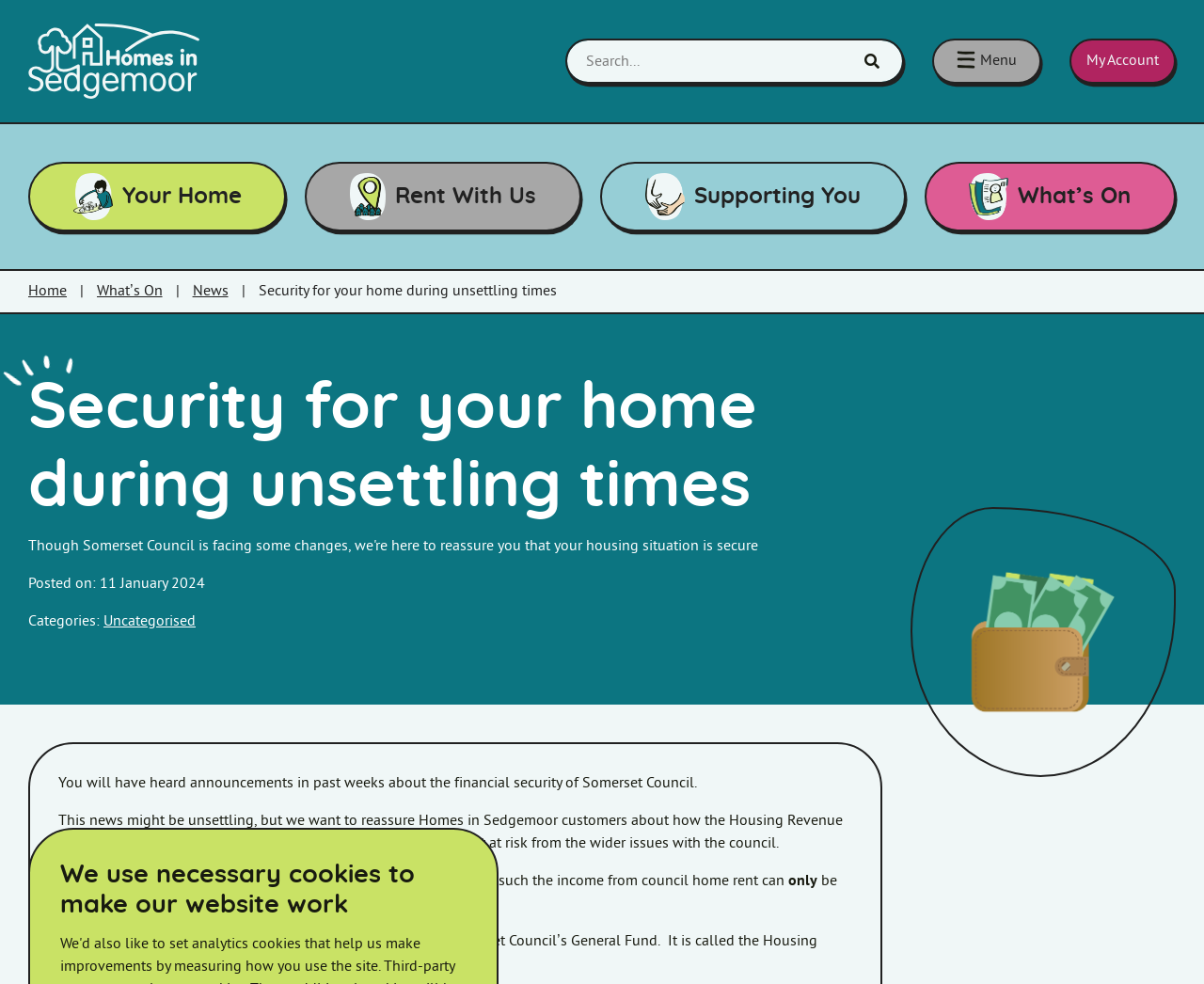Determine the title of the webpage and give its text content.

Security for your home during unsettling times